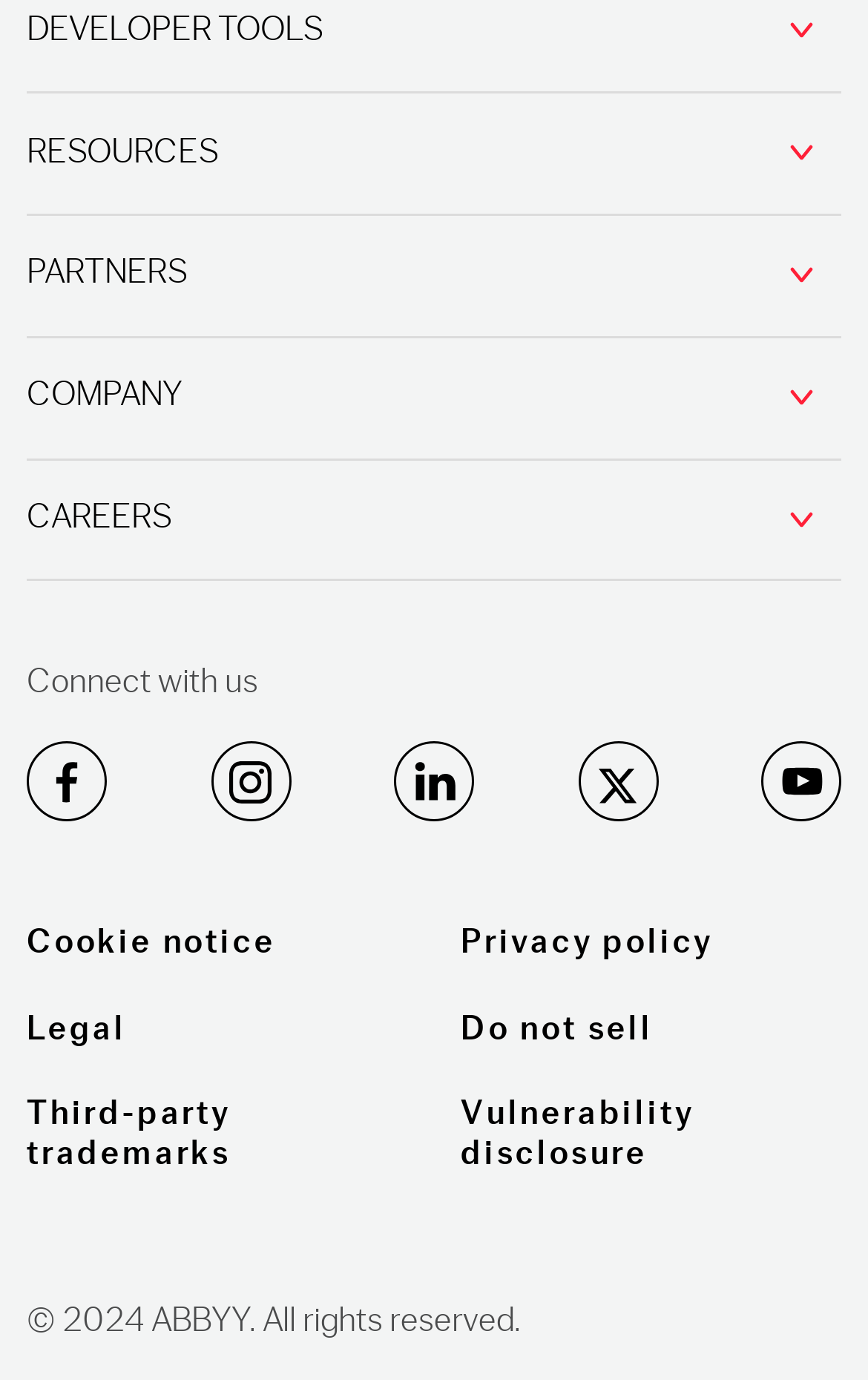Please predict the bounding box coordinates of the element's region where a click is necessary to complete the following instruction: "Explore ABBYY Vantage". The coordinates should be represented by four float numbers between 0 and 1, i.e., [left, top, right, bottom].

[0.113, 0.03, 0.435, 0.068]